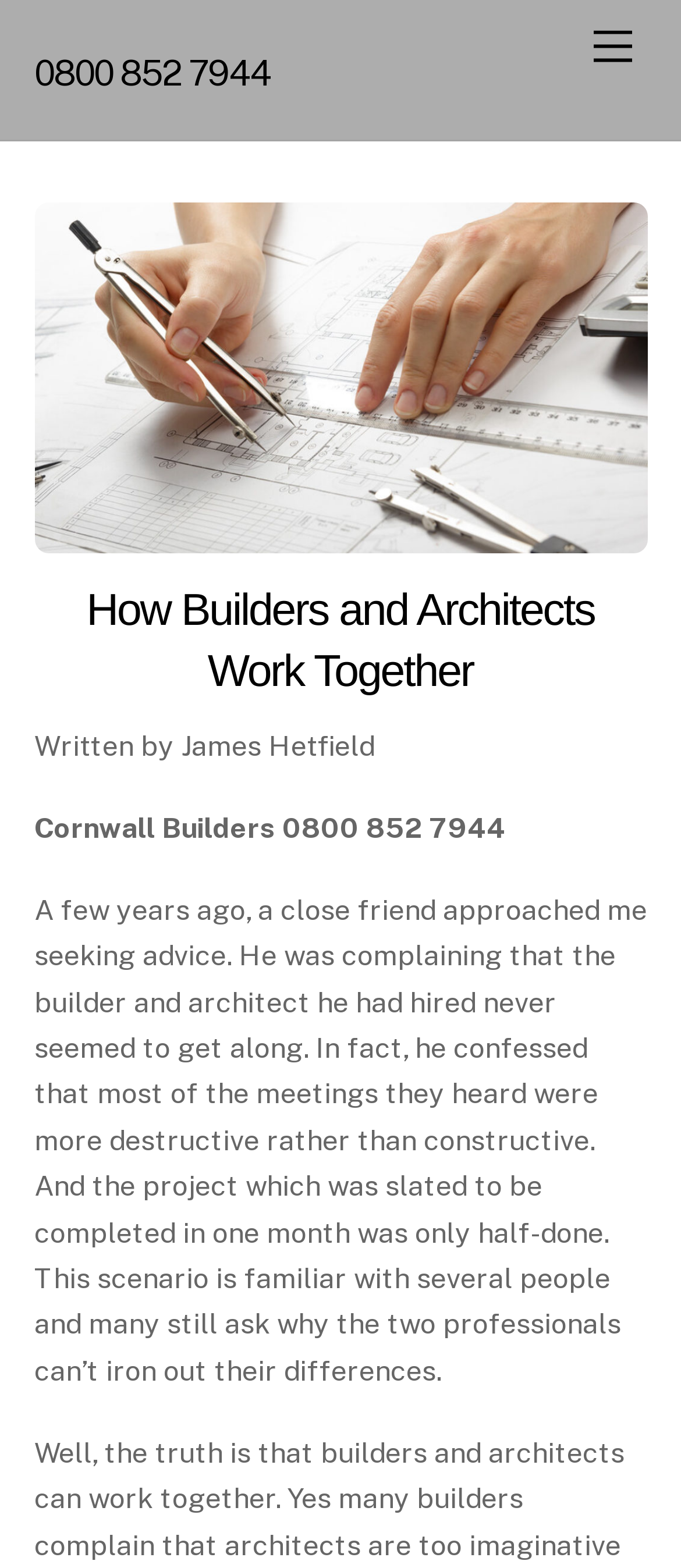What is the phone number on the webpage?
Give a single word or phrase answer based on the content of the image.

0800 852 7944